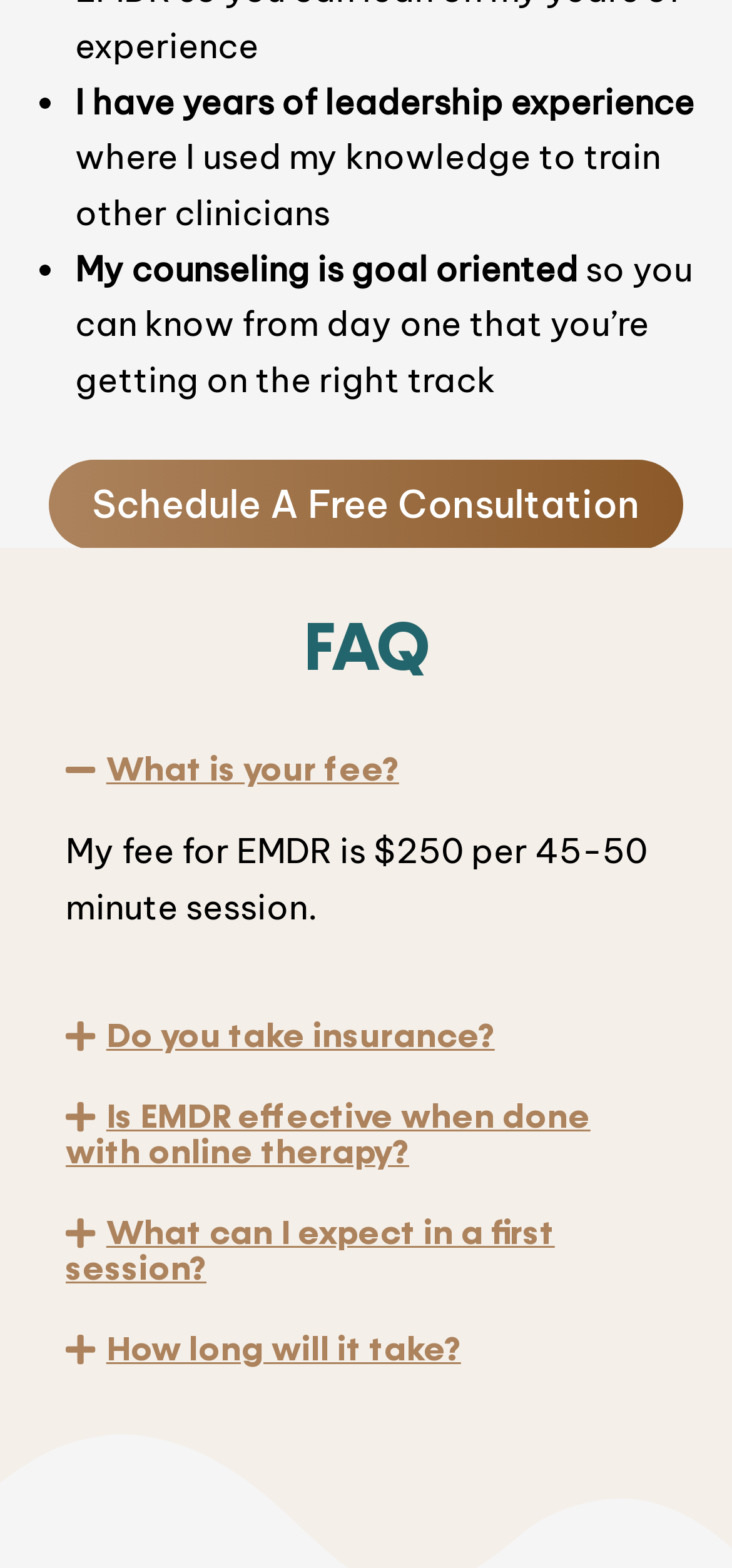How much does an EMDR session cost?
Answer the question with a single word or phrase by looking at the picture.

$250